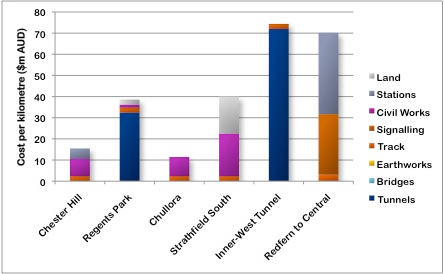Reply to the question with a single word or phrase:
What is the highest cost category in the Inner-West Tunnel project?

Tunnel construction